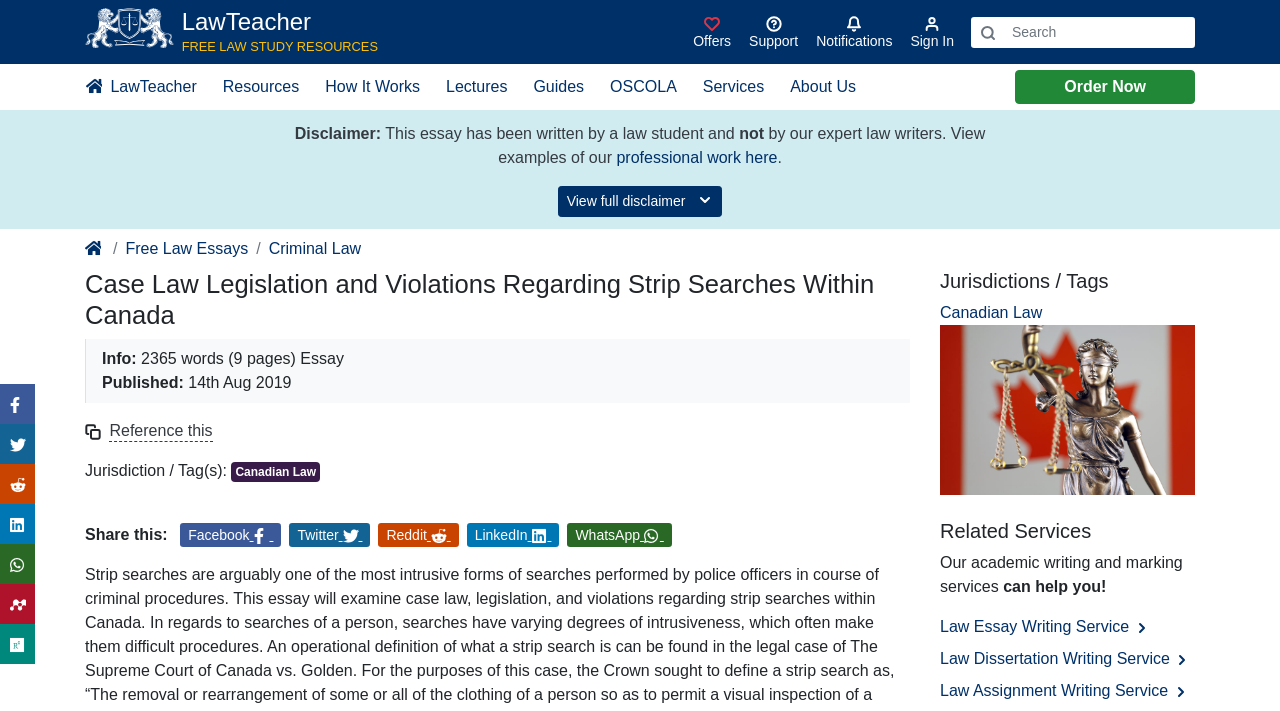Locate the coordinates of the bounding box for the clickable region that fulfills this instruction: "Sign in to the website".

[0.535, 0.012, 0.578, 0.078]